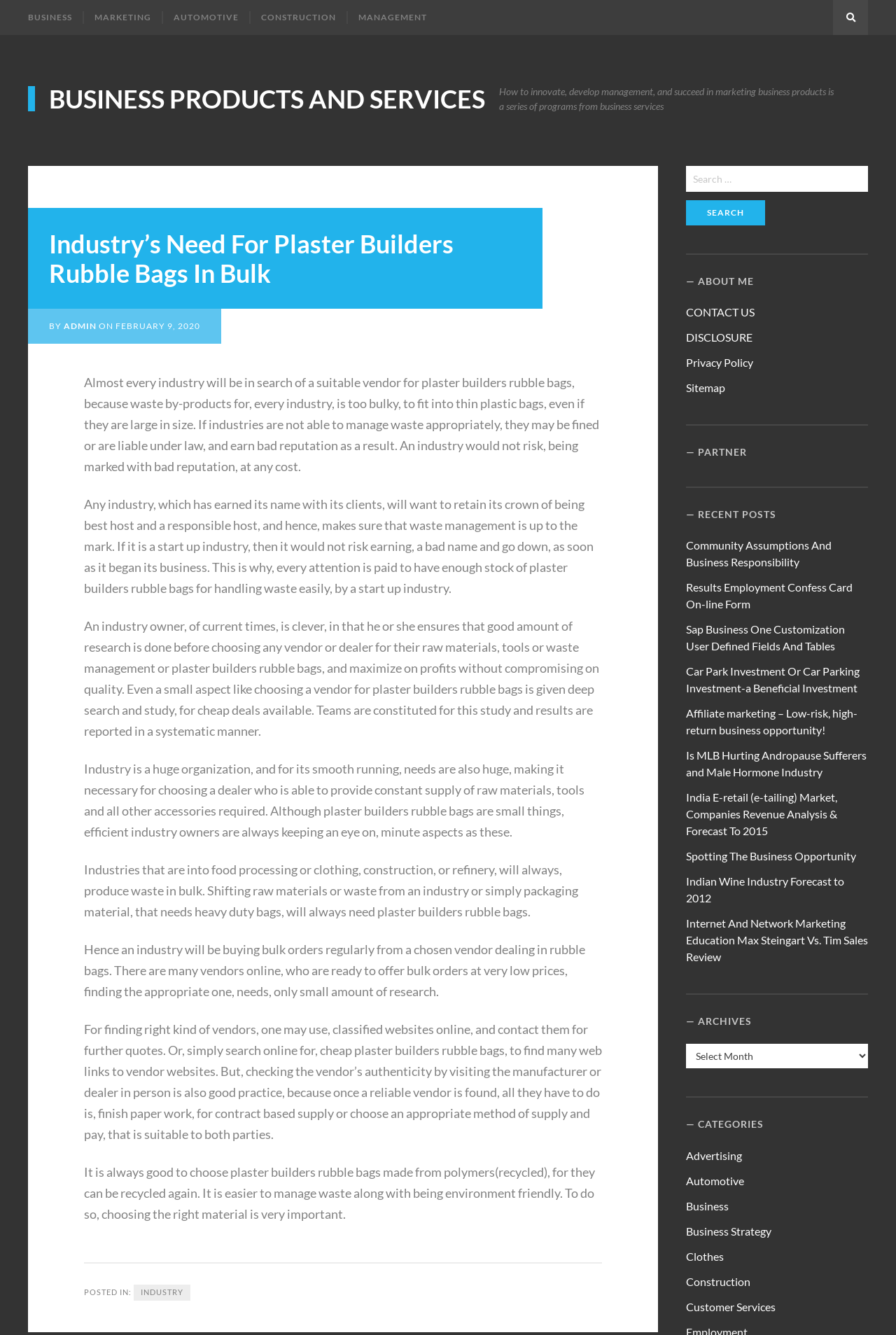What is the purpose of using plaster builders rubble bags in industries?
Answer the question with a detailed and thorough explanation.

The purpose of using plaster builders rubble bags in industries is to handle waste easily, as they are necessary for packaging material that needs heavy-duty bags, and industries that produce waste in bulk, such as food processing, construction, or refinery, need these bags to manage their waste efficiently.